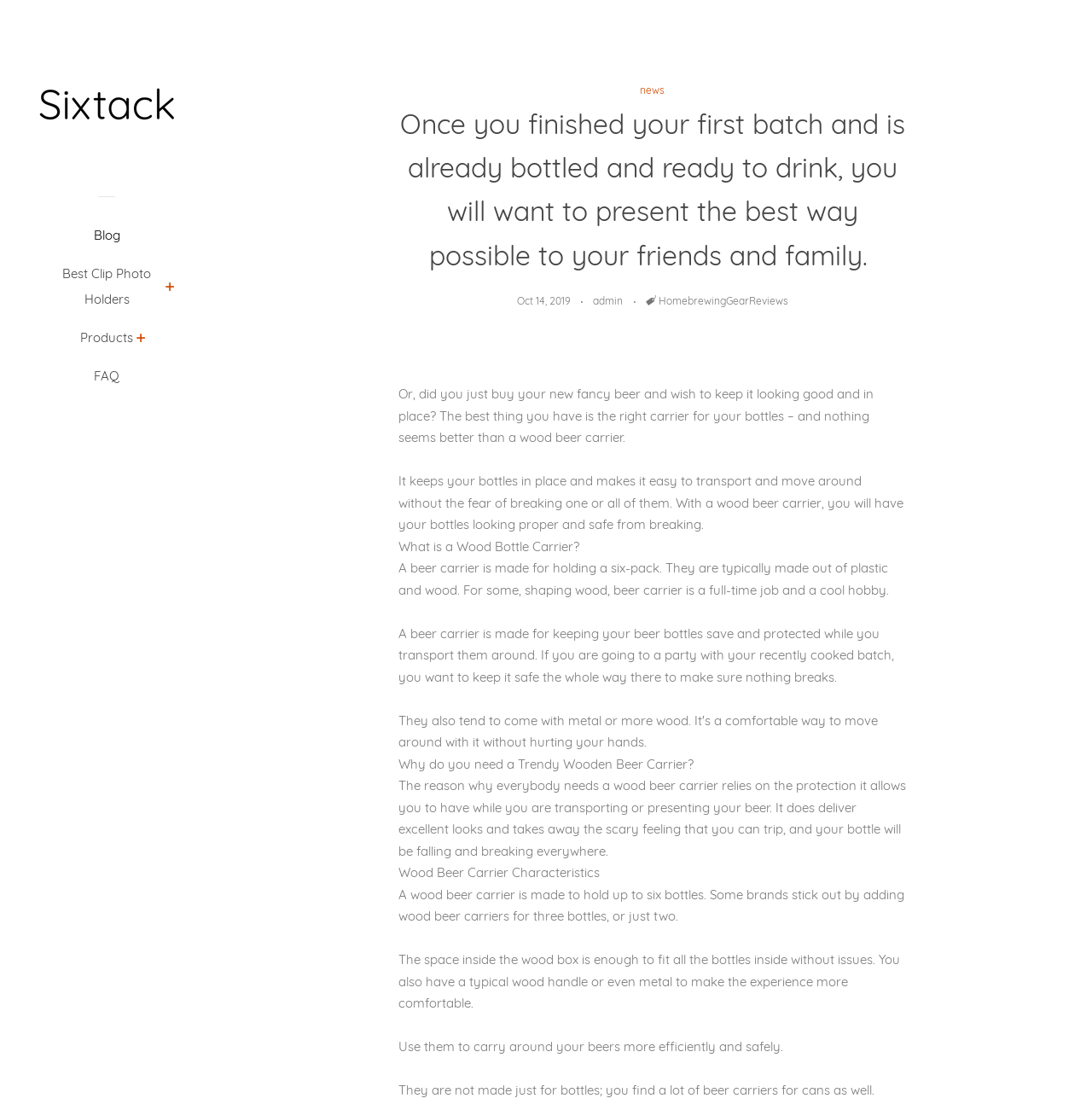Are wood beer carriers only for bottles?
Please elaborate on the answer to the question with detailed information.

According to the webpage, wood beer carriers are not only for bottles, but you can also find carriers for cans, making them a versatile option for beer enthusiasts.